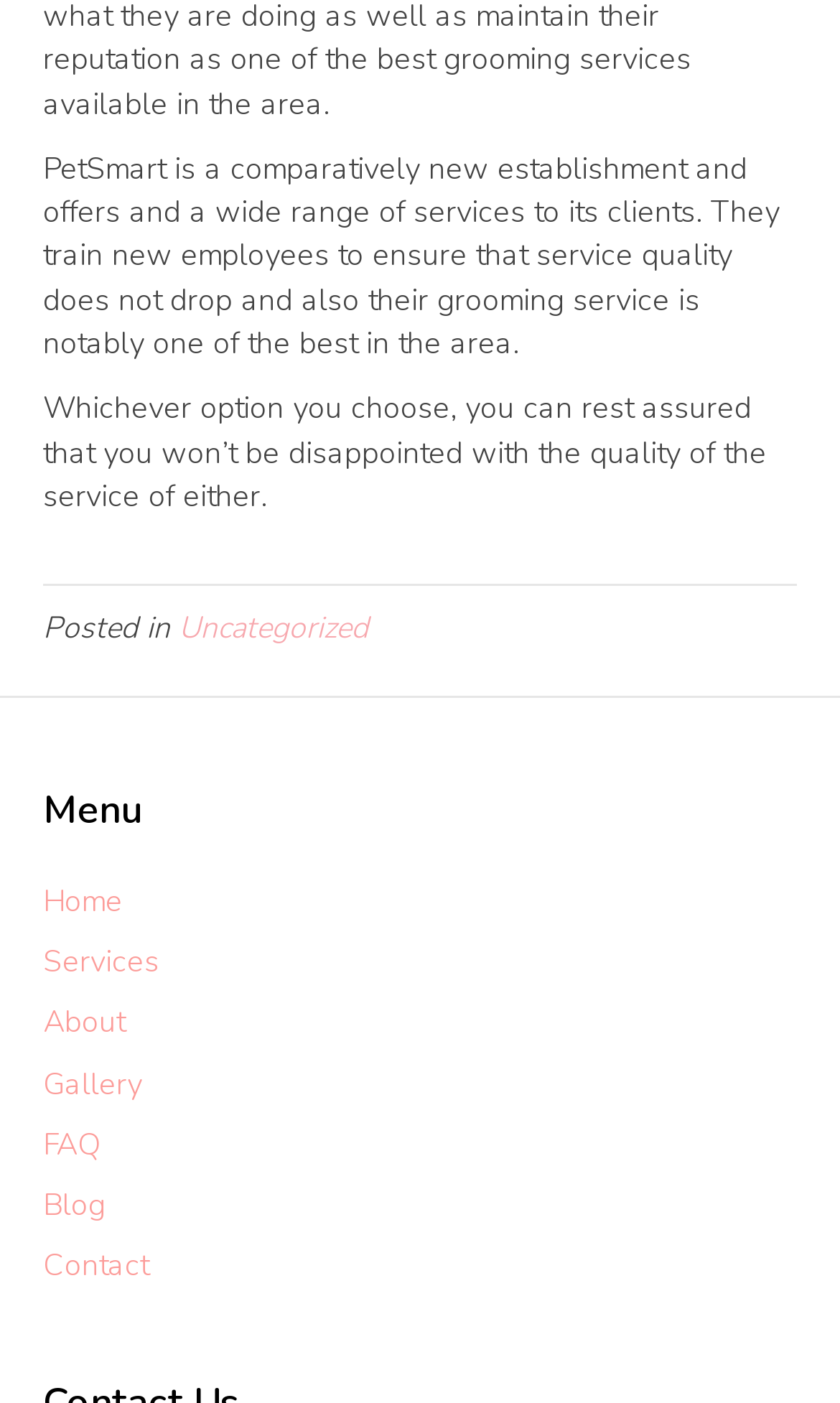Extract the bounding box of the UI element described as: "name="s" placeholder="Search here …"".

None